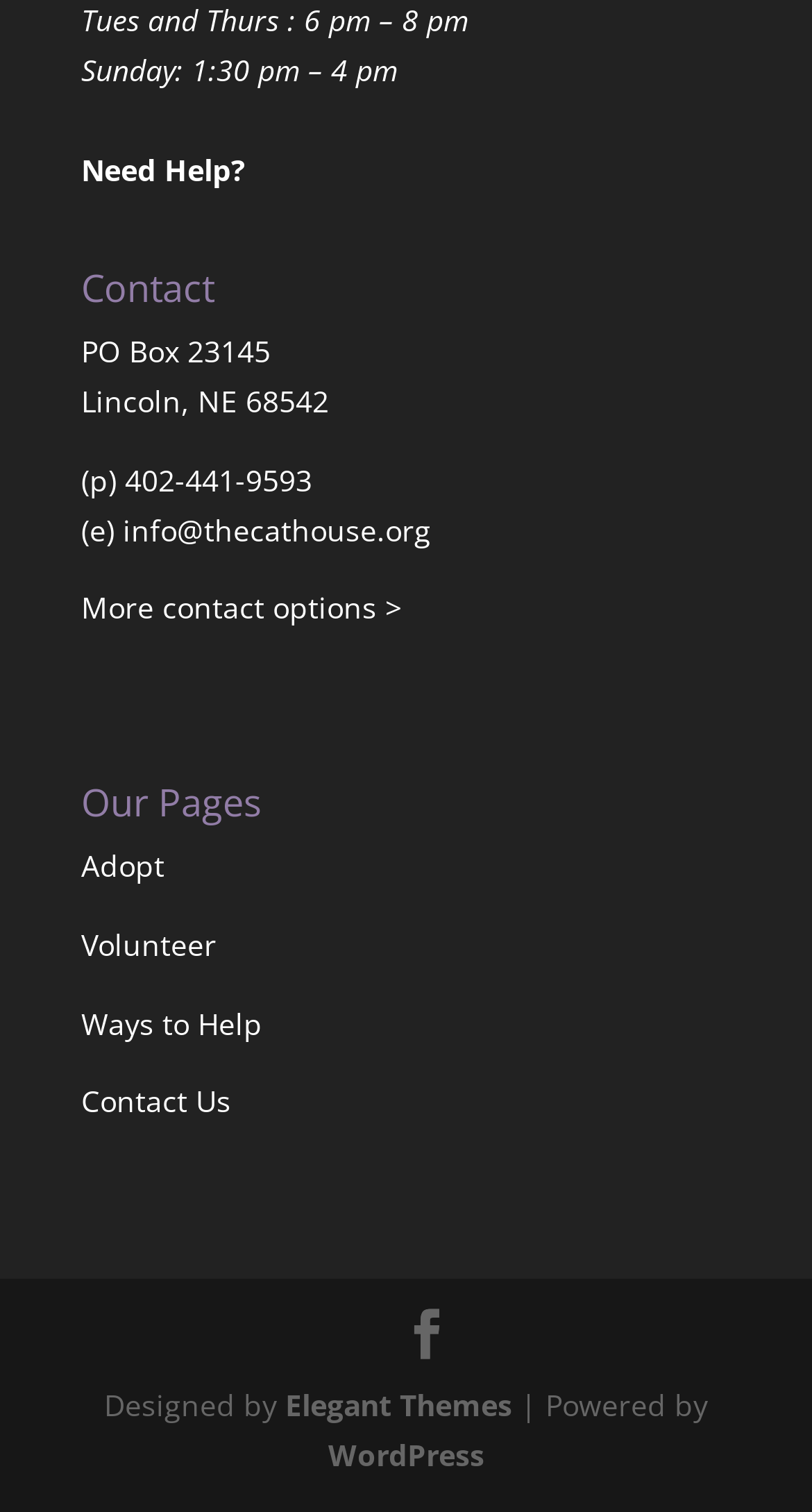What is the email address to contact?
Based on the content of the image, thoroughly explain and answer the question.

I found the email address by looking at the link element with the text 'info@thecathouse.org' which is located in the contact information section.